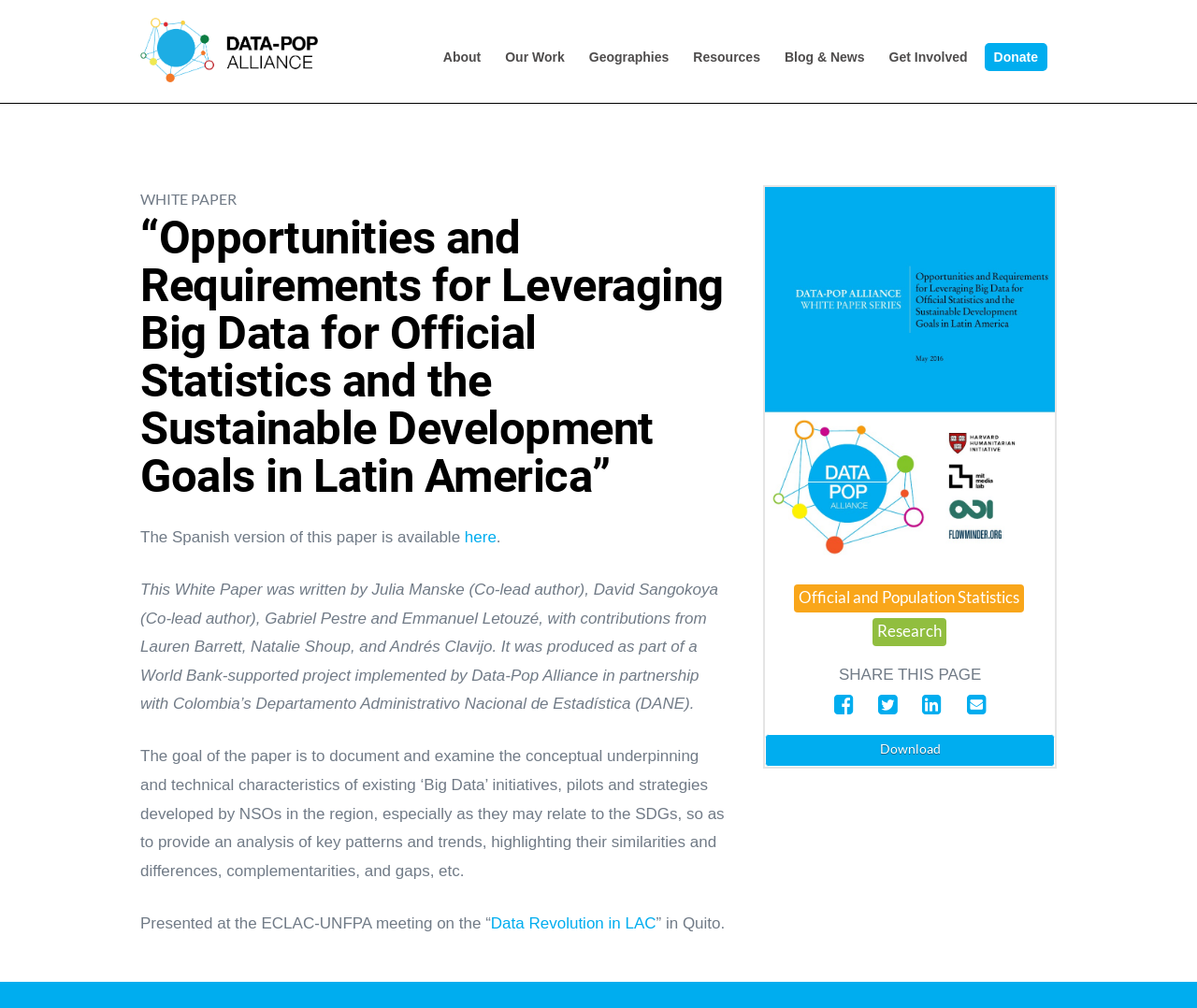Determine the bounding box coordinates for the UI element matching this description: "Blog & News".

[0.649, 0.045, 0.729, 0.068]